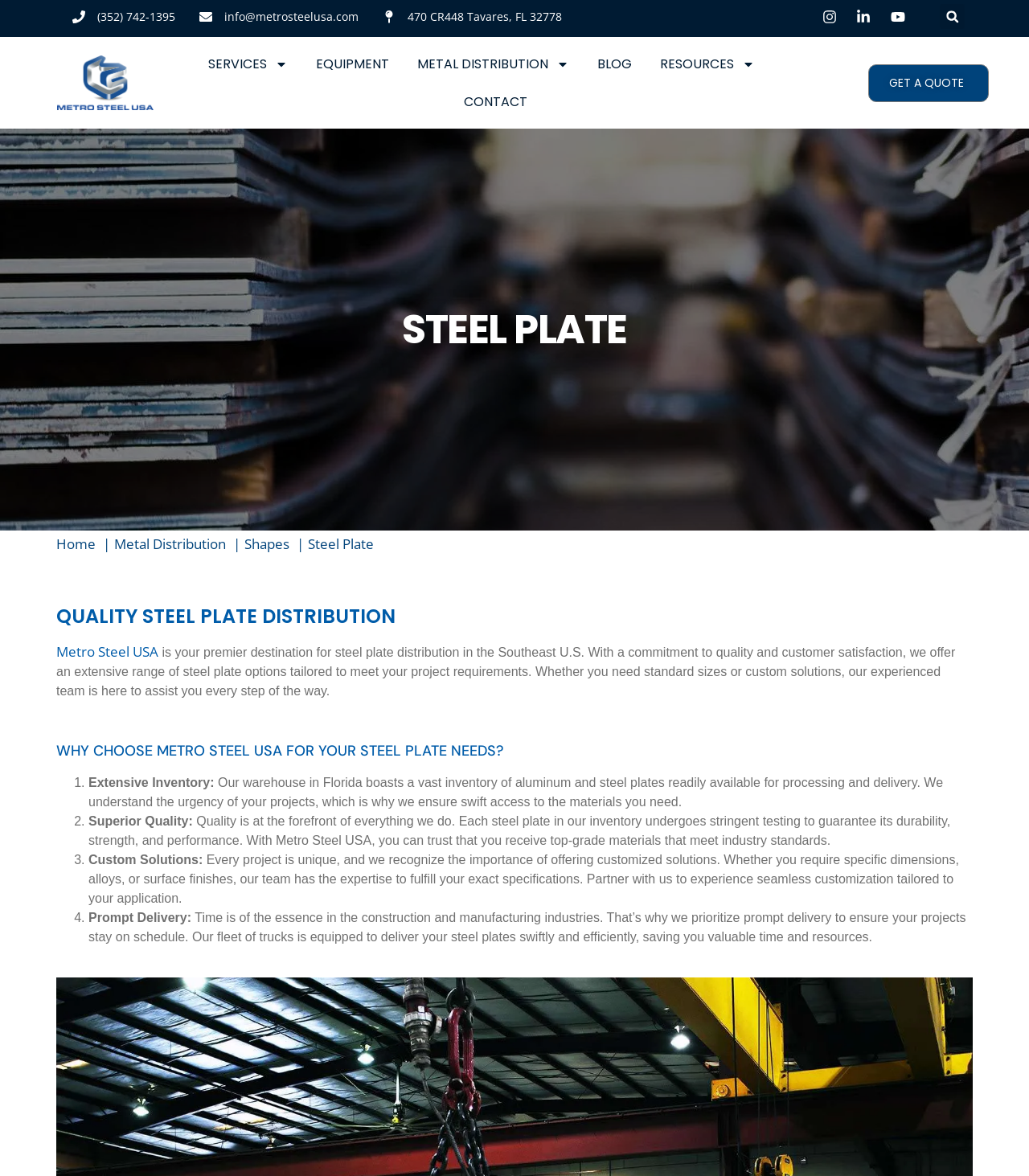What is the purpose of the search button?
Based on the visual information, provide a detailed and comprehensive answer.

The search button is located at the top right corner of the webpage, and its purpose can be inferred from its label 'Search' and its position, which suggests that it is intended for users to search the website for specific content.